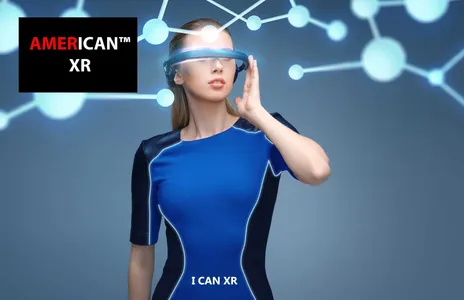Please answer the following question using a single word or phrase: What does the logo above the woman represent?

American XR